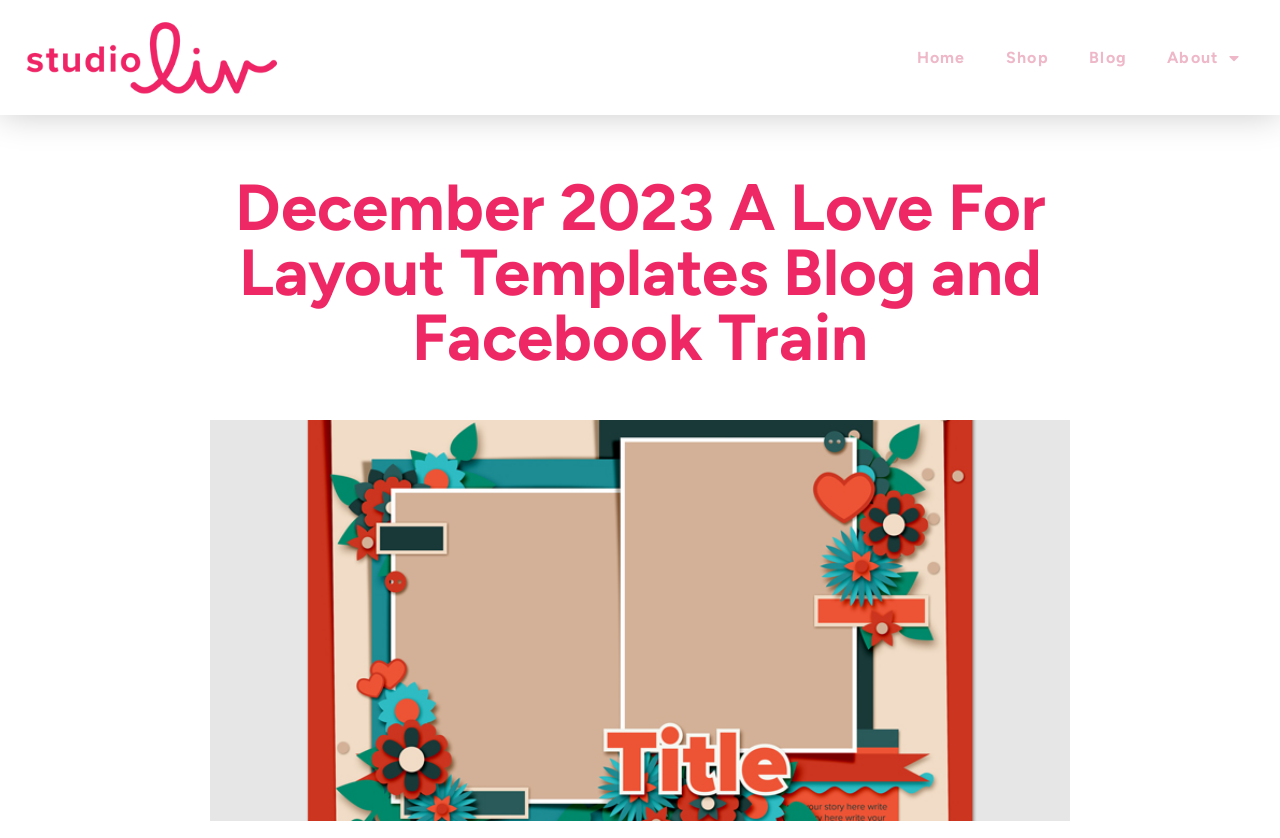For the given element description About, determine the bounding box coordinates of the UI element. The coordinates should follow the format (top-left x, top-left y, bottom-right x, bottom-right y) and be within the range of 0 to 1.

[0.896, 0.027, 0.984, 0.11]